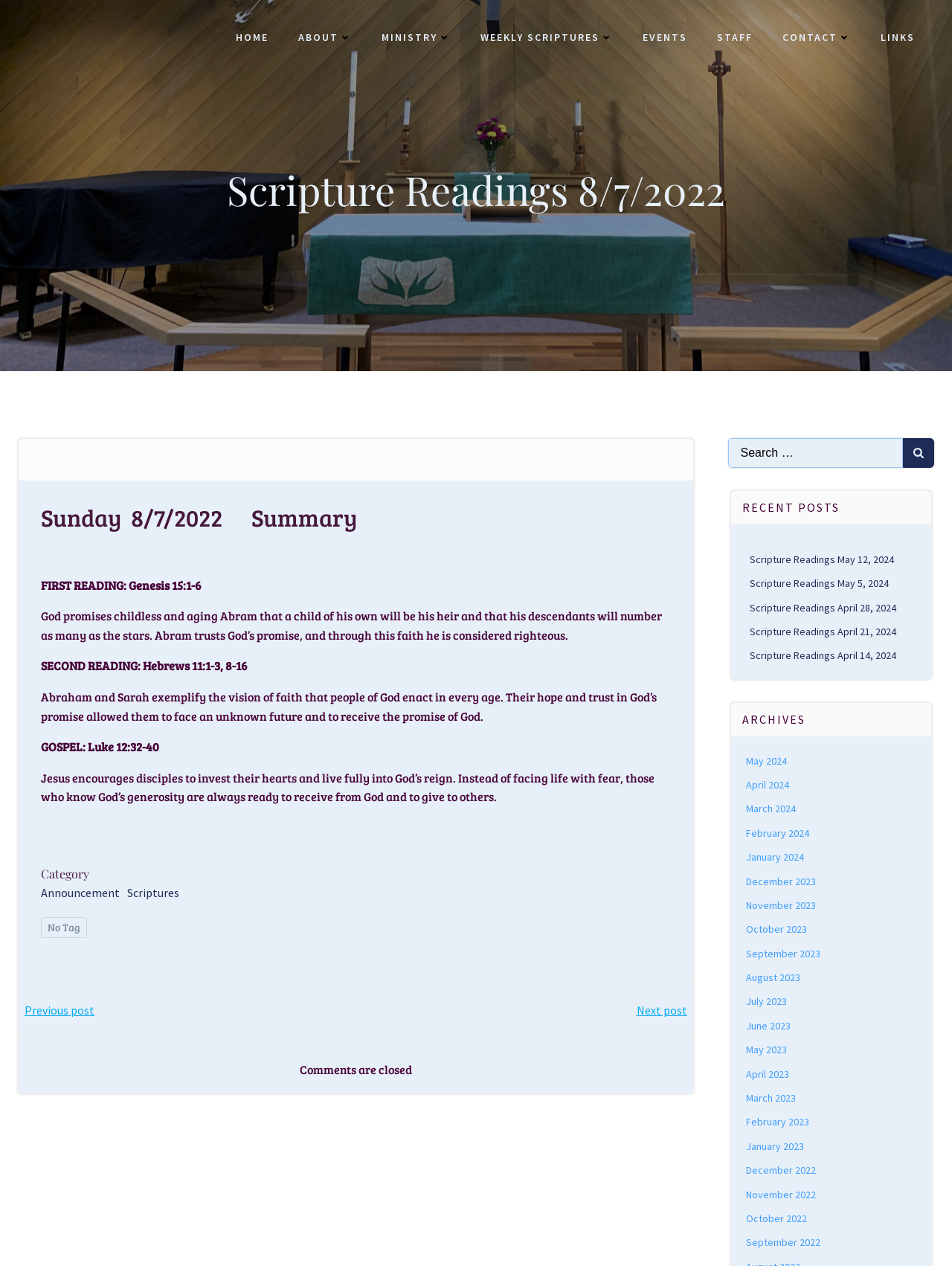Please identify the coordinates of the bounding box that should be clicked to fulfill this instruction: "Search for scriptures".

[0.764, 0.346, 0.981, 0.37]